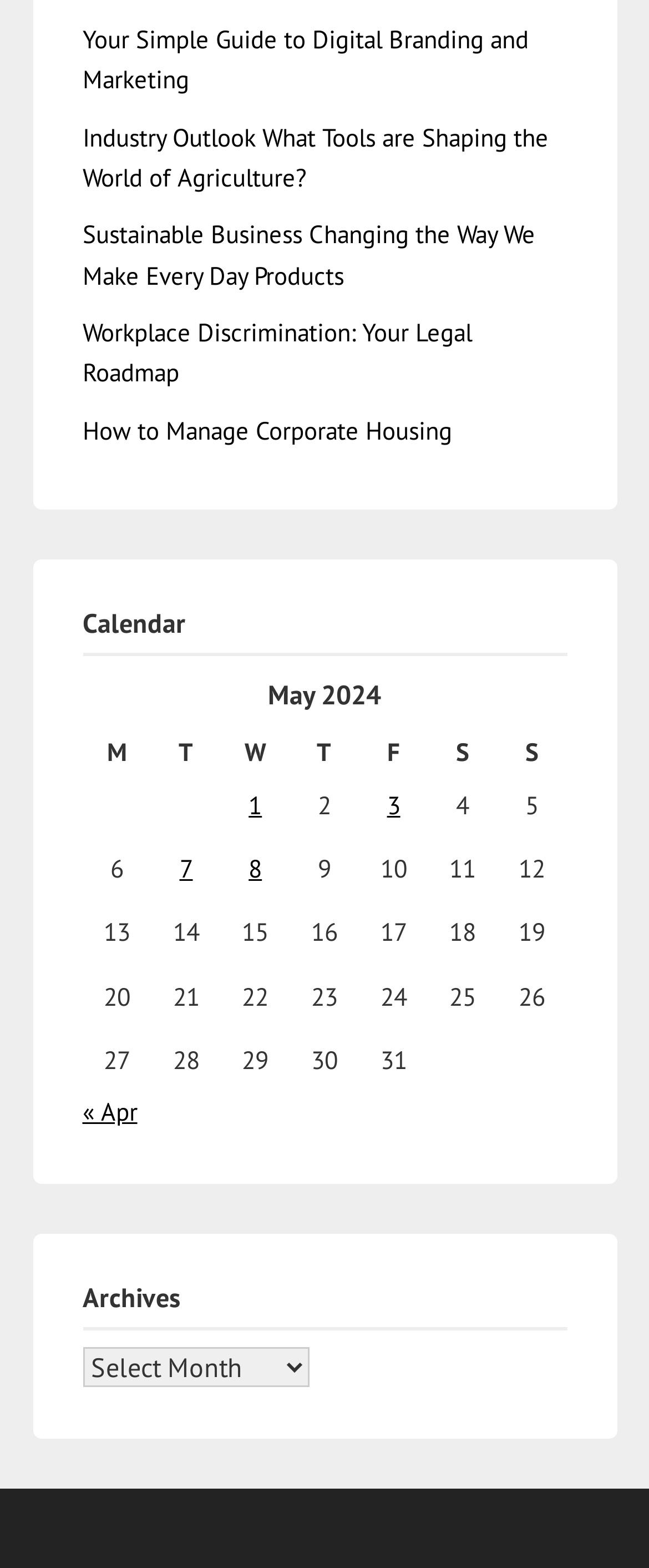Please find the bounding box coordinates of the clickable region needed to complete the following instruction: "Go to previous month". The bounding box coordinates must consist of four float numbers between 0 and 1, i.e., [left, top, right, bottom].

[0.127, 0.699, 0.212, 0.719]